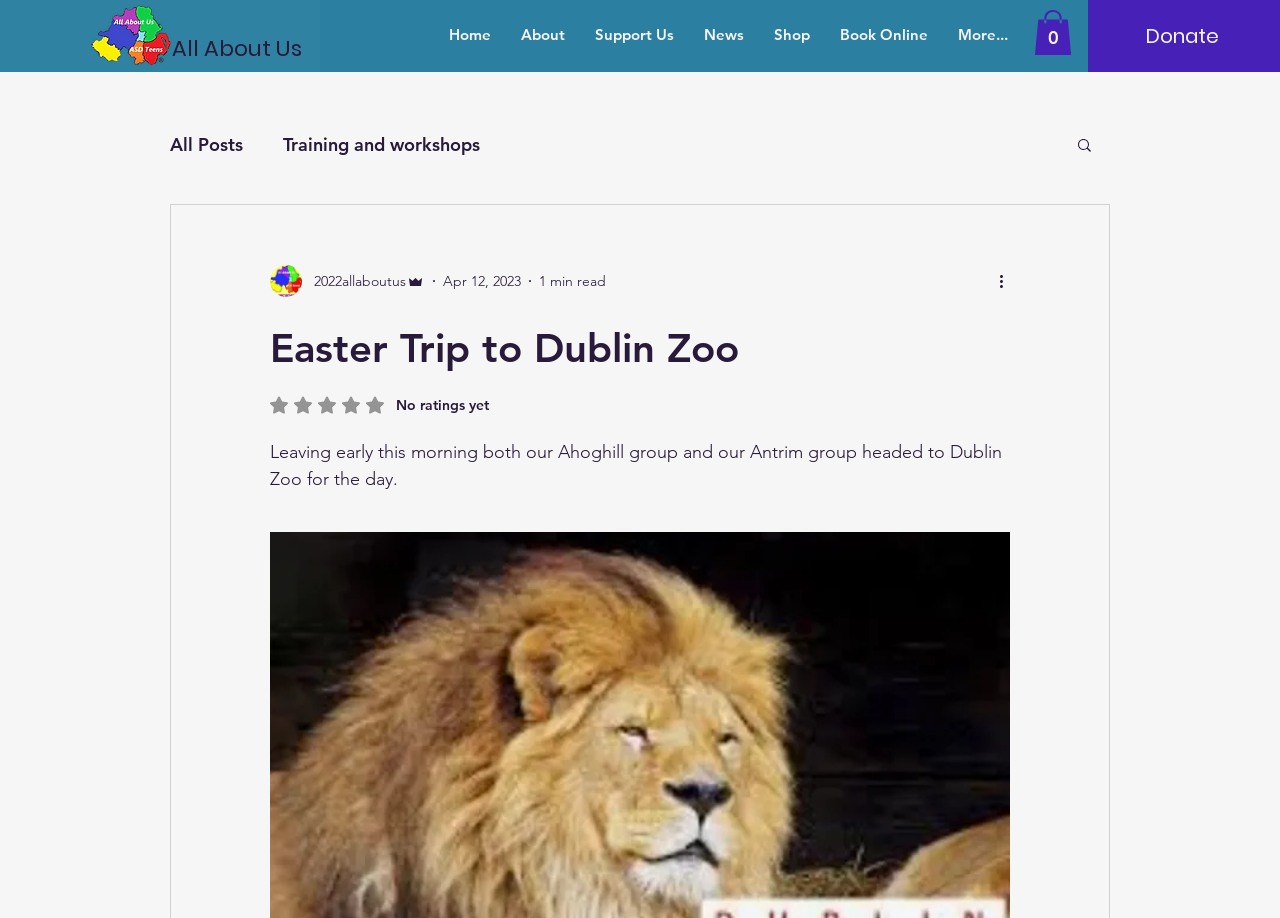Provide the bounding box coordinates of the UI element that matches the description: "Support Us".

[0.453, 0.016, 0.538, 0.06]